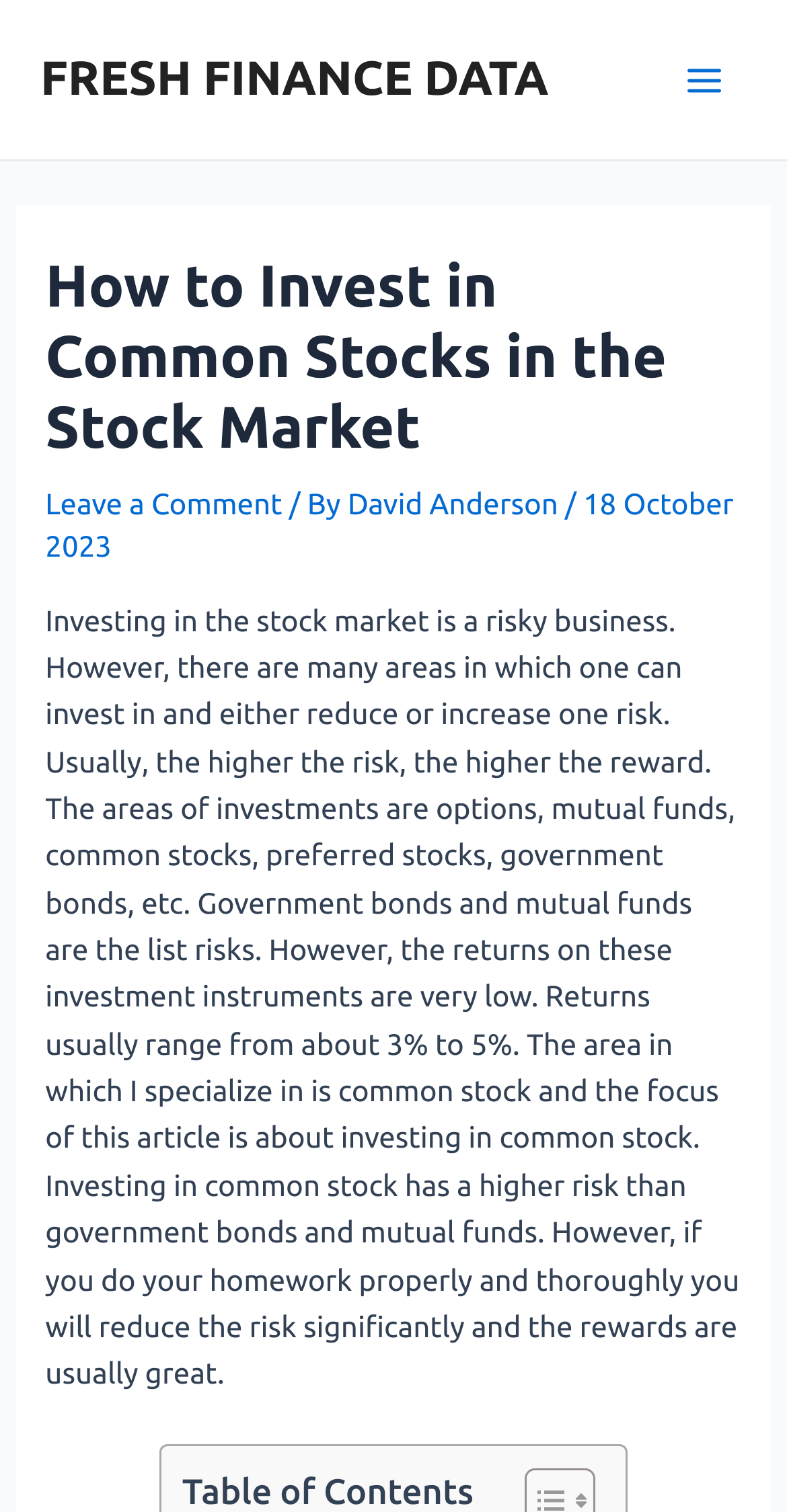Who is the author of this article?
Using the image, provide a detailed and thorough answer to the question.

The author of this article is mentioned in the header section of the webpage, specifically in the 'By' section, which states 'By David Anderson'.